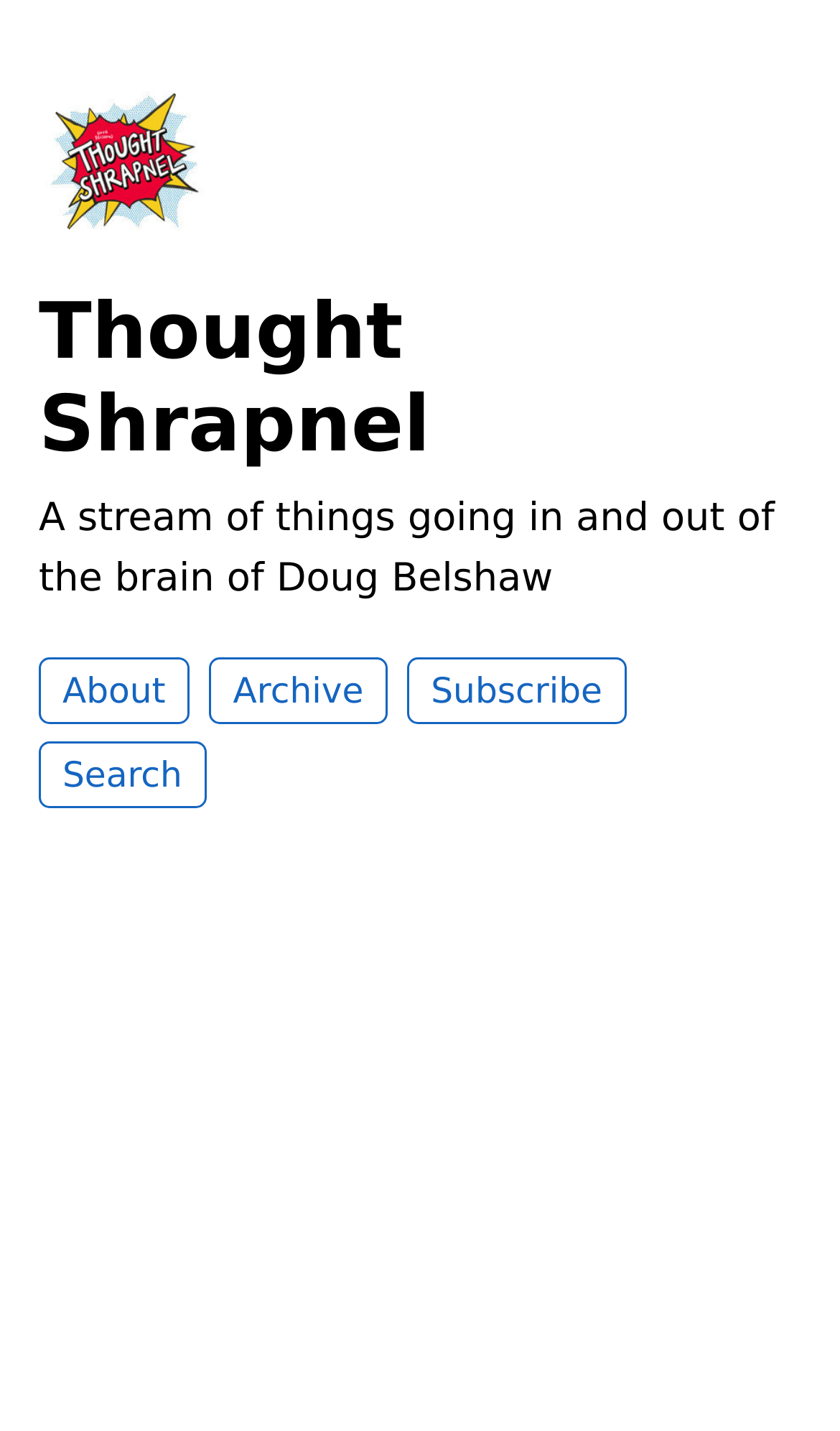Analyze the image and give a detailed response to the question:
How many navigation links are available?

There are five navigation links available on the webpage: 'About', 'Archive', 'Subscribe', 'Search', and the link to the Thought Shrapnel profile.